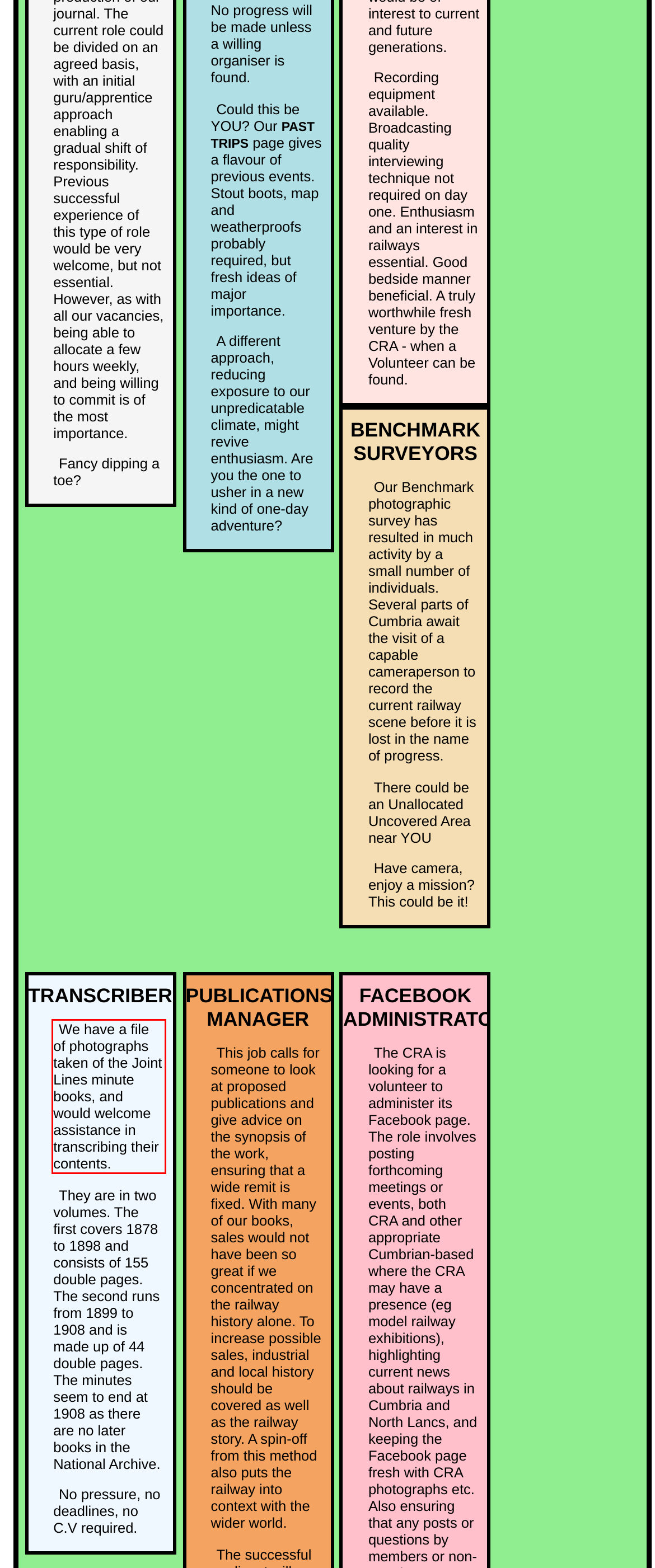Given a screenshot of a webpage containing a red bounding box, perform OCR on the text within this red bounding box and provide the text content.

We have a file of photographs taken of the Joint Lines minute books, and would welcome assistance in transcribing their contents.